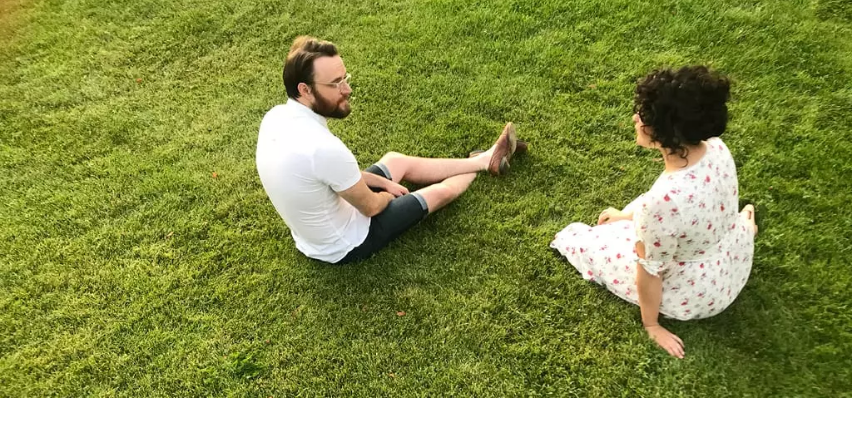Offer a detailed account of the various components present in the image.

The image captures an intimate moment between two characters seated on a lush green lawn, evoking a sense of warmth and connection. The man, dressed in a casual white t-shirt and shorts, gazes thoughtfully at the woman beside him, who is wearing a light, floral-patterned dress that adds a touch of elegance to the laid-back scene. Their posture suggests a deep conversation, perhaps reflecting the themes of connection and fate explored in the production of "Cherry Wine in Paper Cups." The setting, a picturesque outdoor area, complements the socially distanced format of the performance, enhancing the narrative experience while inviting viewers into a serene, contemplative atmosphere.